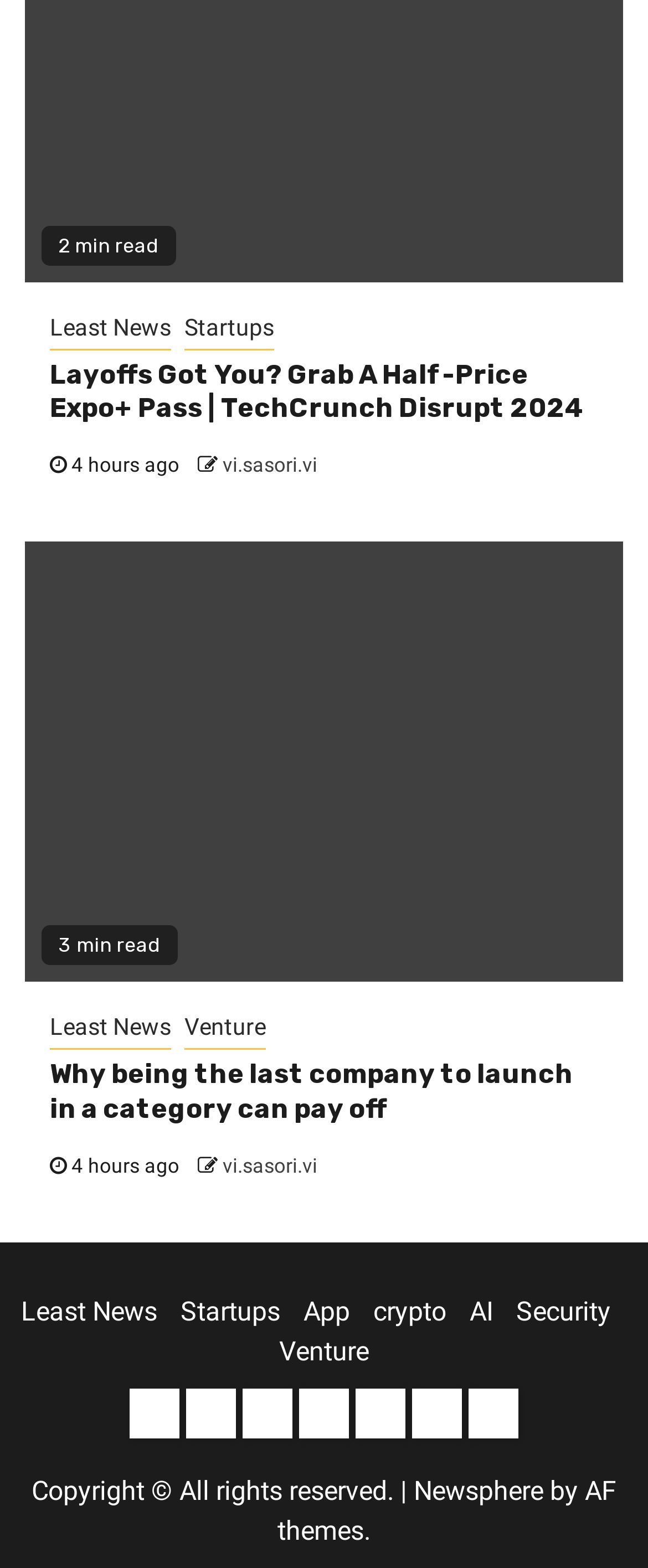Can you identify the bounding box coordinates of the clickable region needed to carry out this instruction: 'Go to the Newsphere website'? The coordinates should be four float numbers within the range of 0 to 1, stated as [left, top, right, bottom].

[0.638, 0.94, 0.838, 0.961]